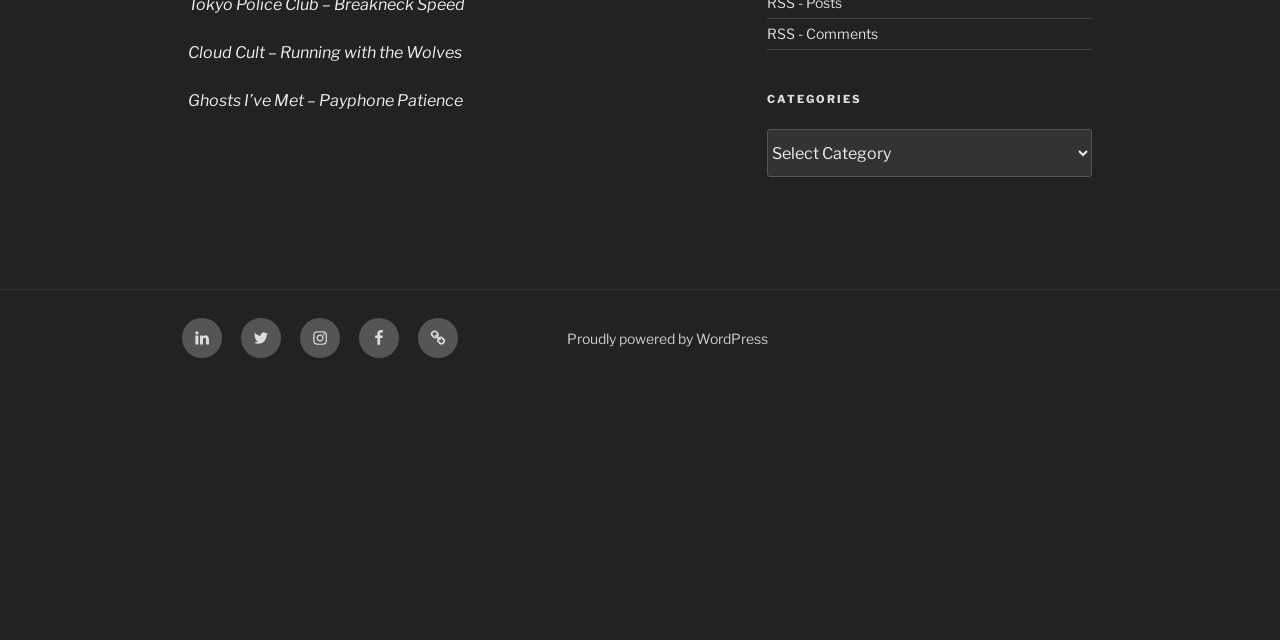Ascertain the bounding box coordinates for the UI element detailed here: "LinkedIn". The coordinates should be provided as [left, top, right, bottom] with each value being a float between 0 and 1.

[0.142, 0.497, 0.173, 0.559]